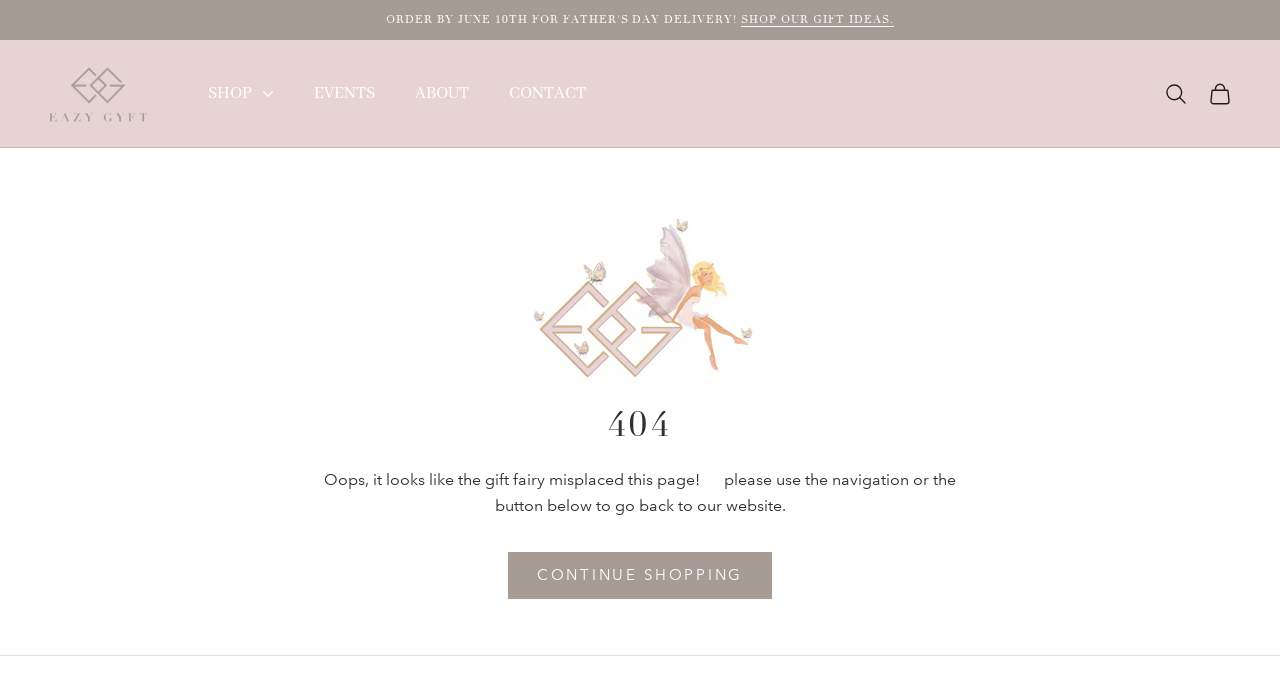What is the position of the 'SHOP OUR GIFT IDEAS.' link?
Provide a comprehensive and detailed answer to the question.

The 'SHOP OUR GIFT IDEAS.' link is positioned at the top-right corner of the page, with its bounding box coordinates being [0.579, 0.017, 0.699, 0.039].